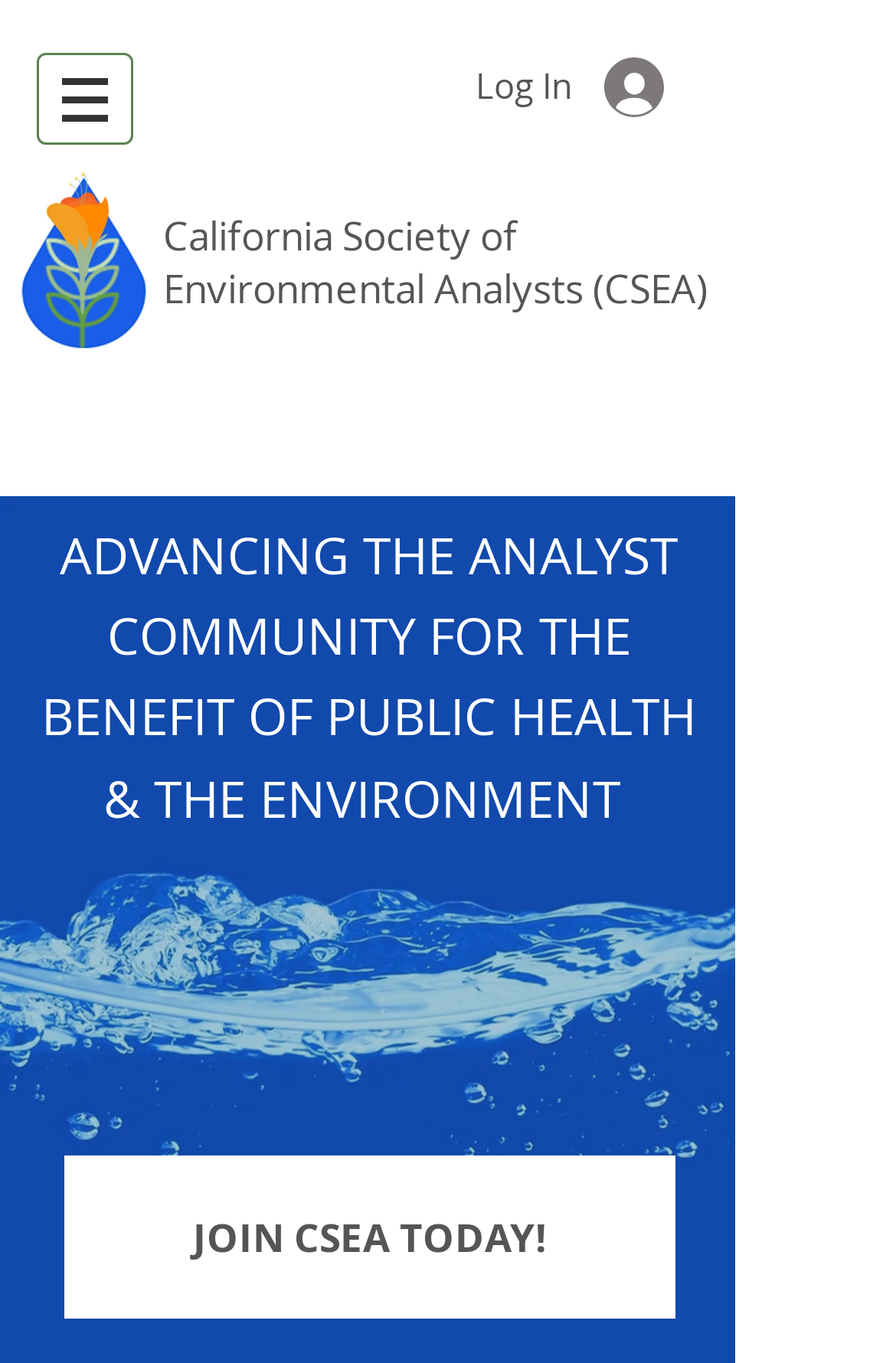What is the purpose of the 'Log In' button?
Use the screenshot to answer the question with a single word or phrase.

To log in to the website